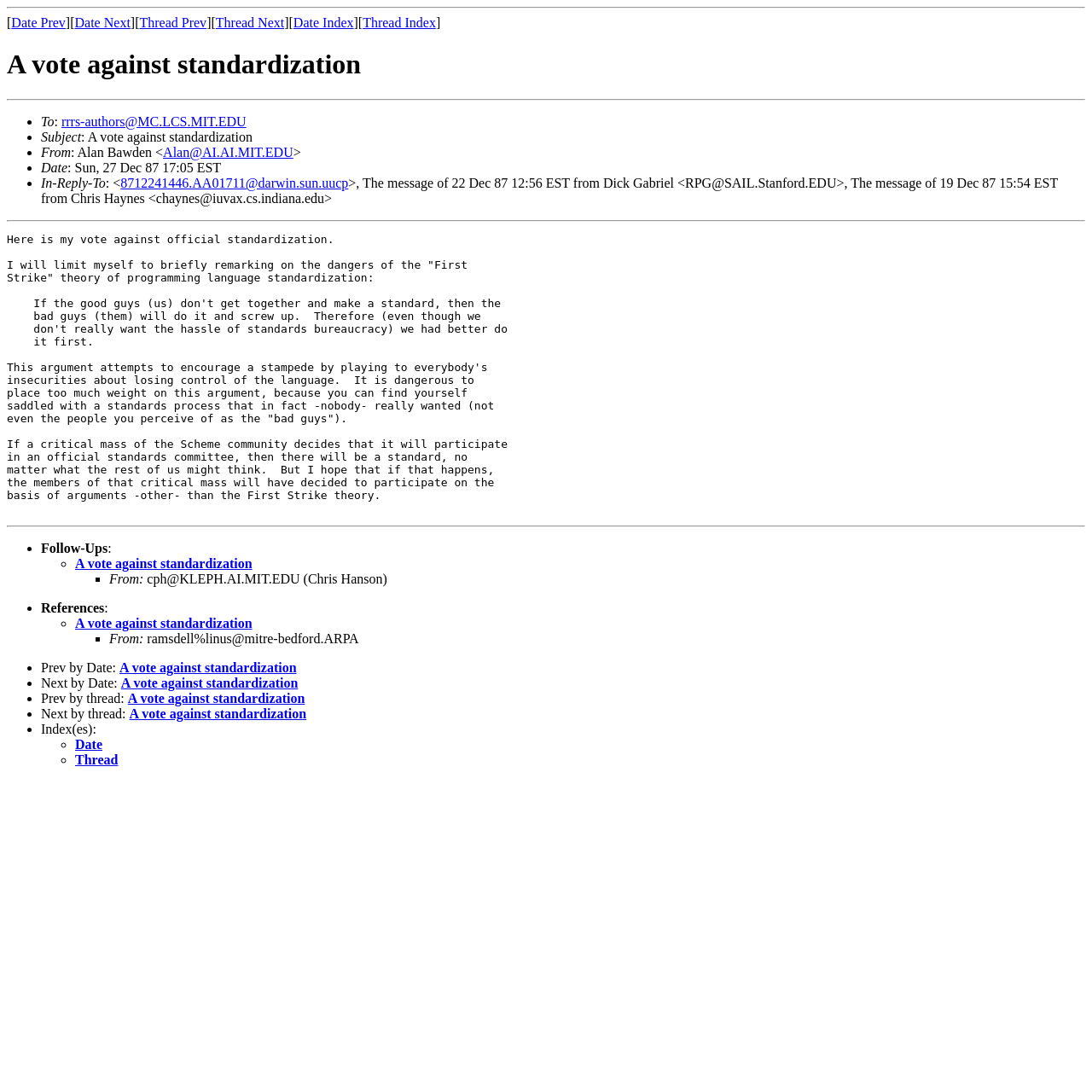Determine the bounding box coordinates for the region that must be clicked to execute the following instruction: "Learn about WSIB & INSURANCE INFORMATION".

None